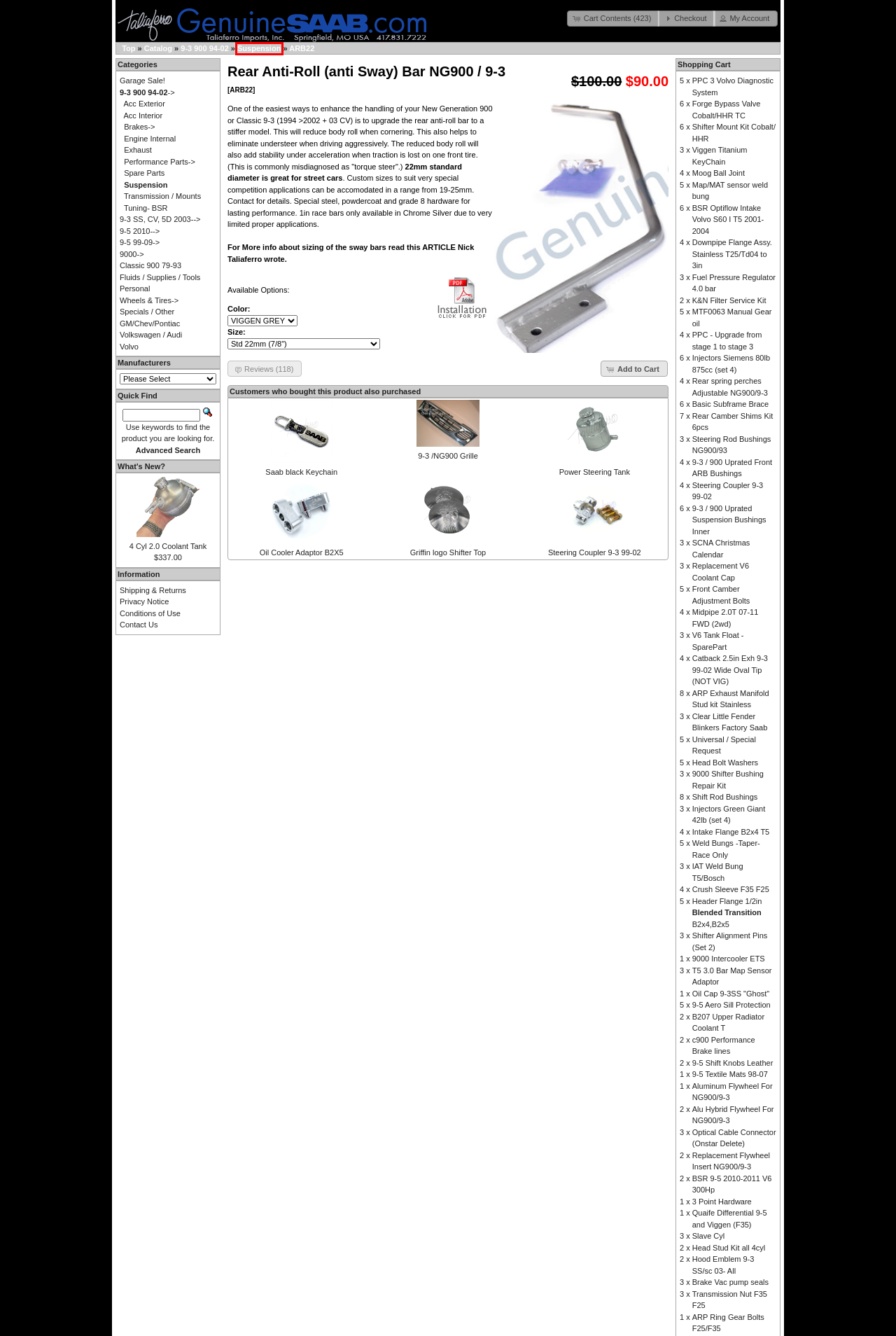Examine the screenshot of a webpage with a red bounding box around an element. Then, select the webpage description that best represents the new page after clicking the highlighted element. Here are the descriptions:
A. Griffin logo Shifter Top, GenuineSaab.com
B. Forge Bypass Valve Cobalt/HHR TC, GenuineSaab.com
C. Suspension, GenuineSaab.com
D. Universal / Special Request, GenuineSaab.com
E. PPC - Upgrade from stage 1 to stage 3, GenuineSaab.com
F. IAT Weld Bung T5/Bosch, GenuineSaab.com
G. Viggen Titanium KeyChain, GenuineSaab.com
H. Alu Hybrid Flywheel For NG900/9-3, GenuineSaab.com

C